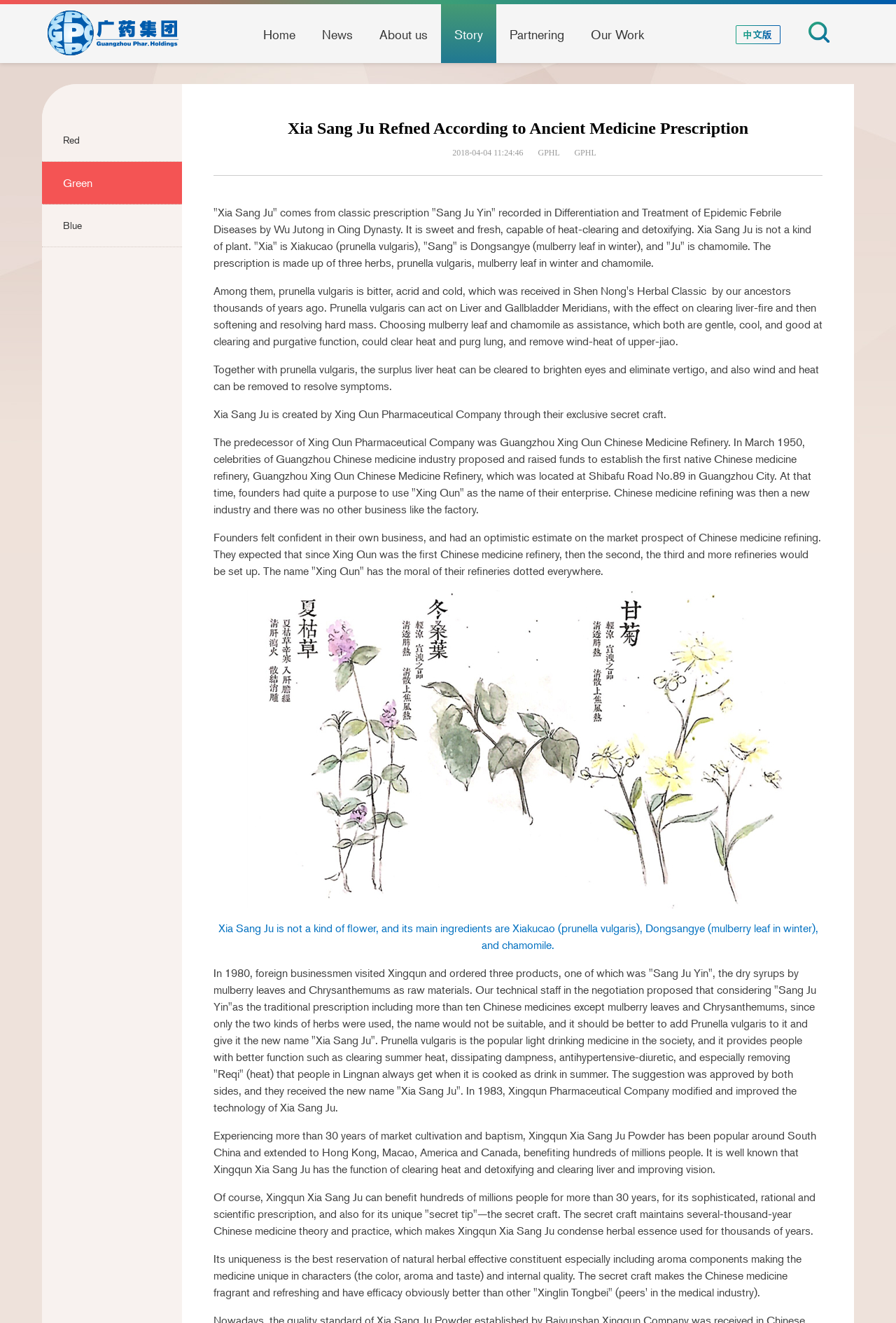What is the function of Xia Sang Ju? Using the information from the screenshot, answer with a single word or phrase.

Clearing heat and detoxifying